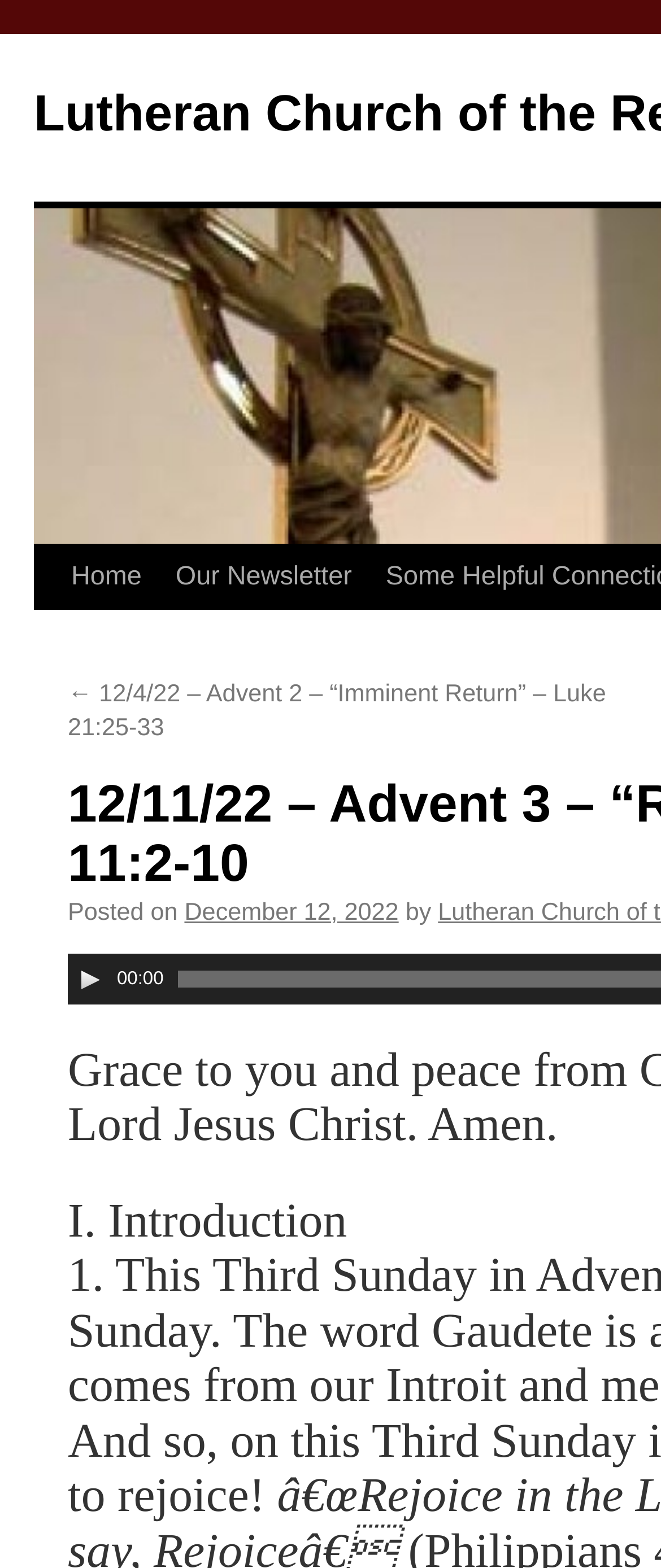Identify and provide the text of the main header on the webpage.

12/11/22 – Advent 3 – “Rejoice” – Matthew 11:2-10